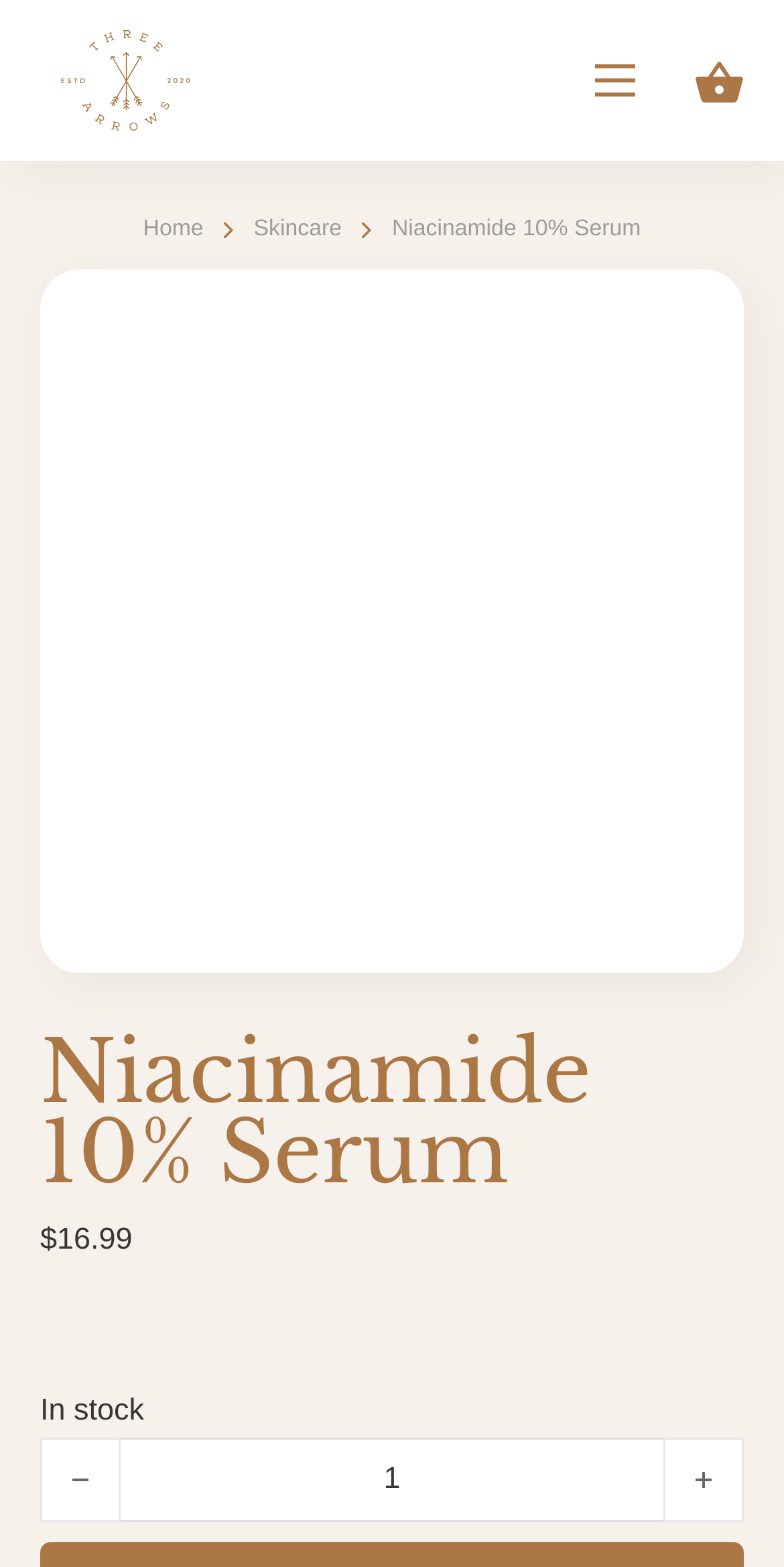Could you indicate the bounding box coordinates of the region to click in order to complete this instruction: "Click the 'Three Arrows' logo".

[0.051, 0.019, 0.269, 0.083]